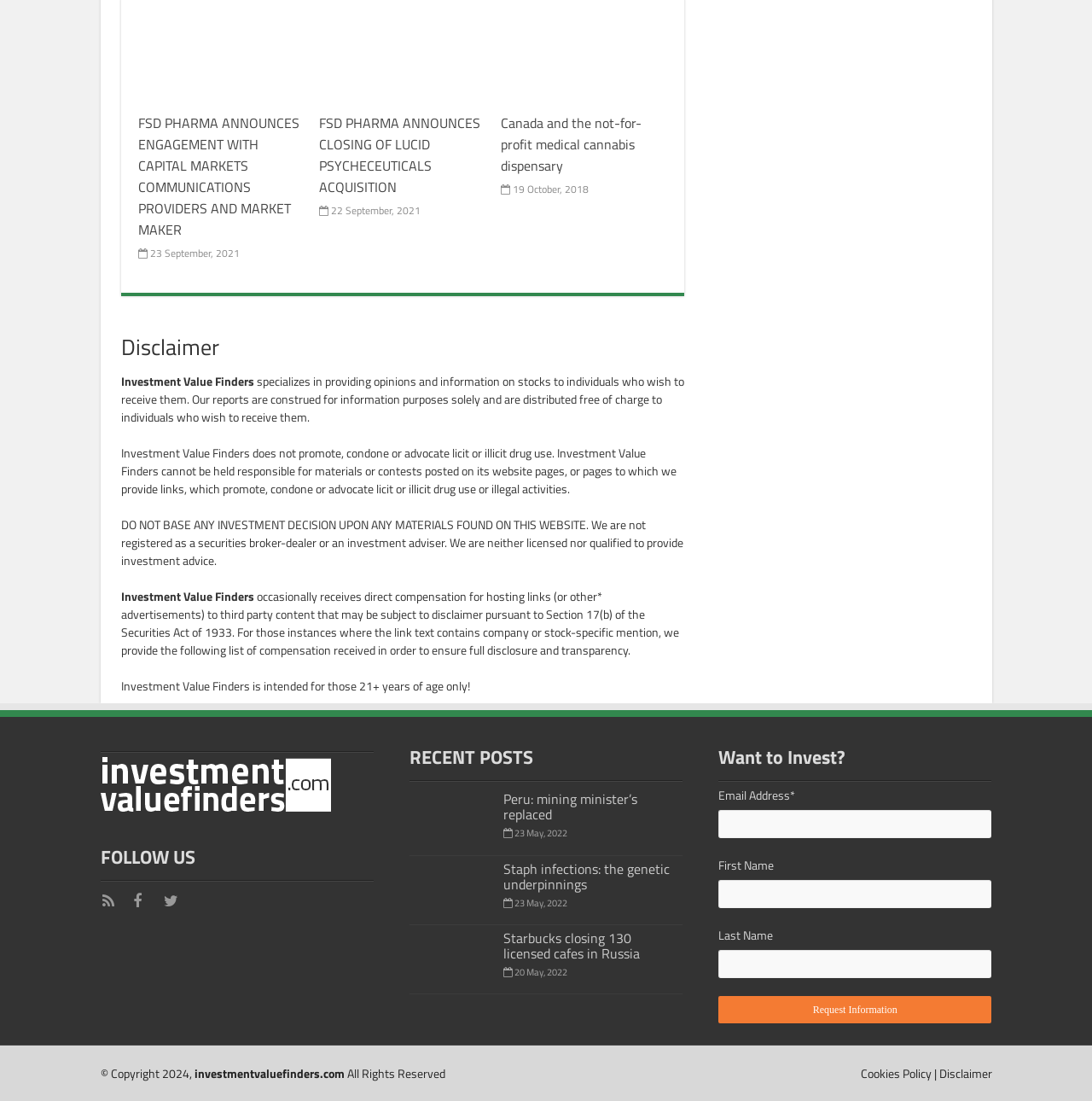Find the bounding box coordinates of the element I should click to carry out the following instruction: "Read the 'Disclaimer'".

[0.86, 0.967, 0.908, 0.983]